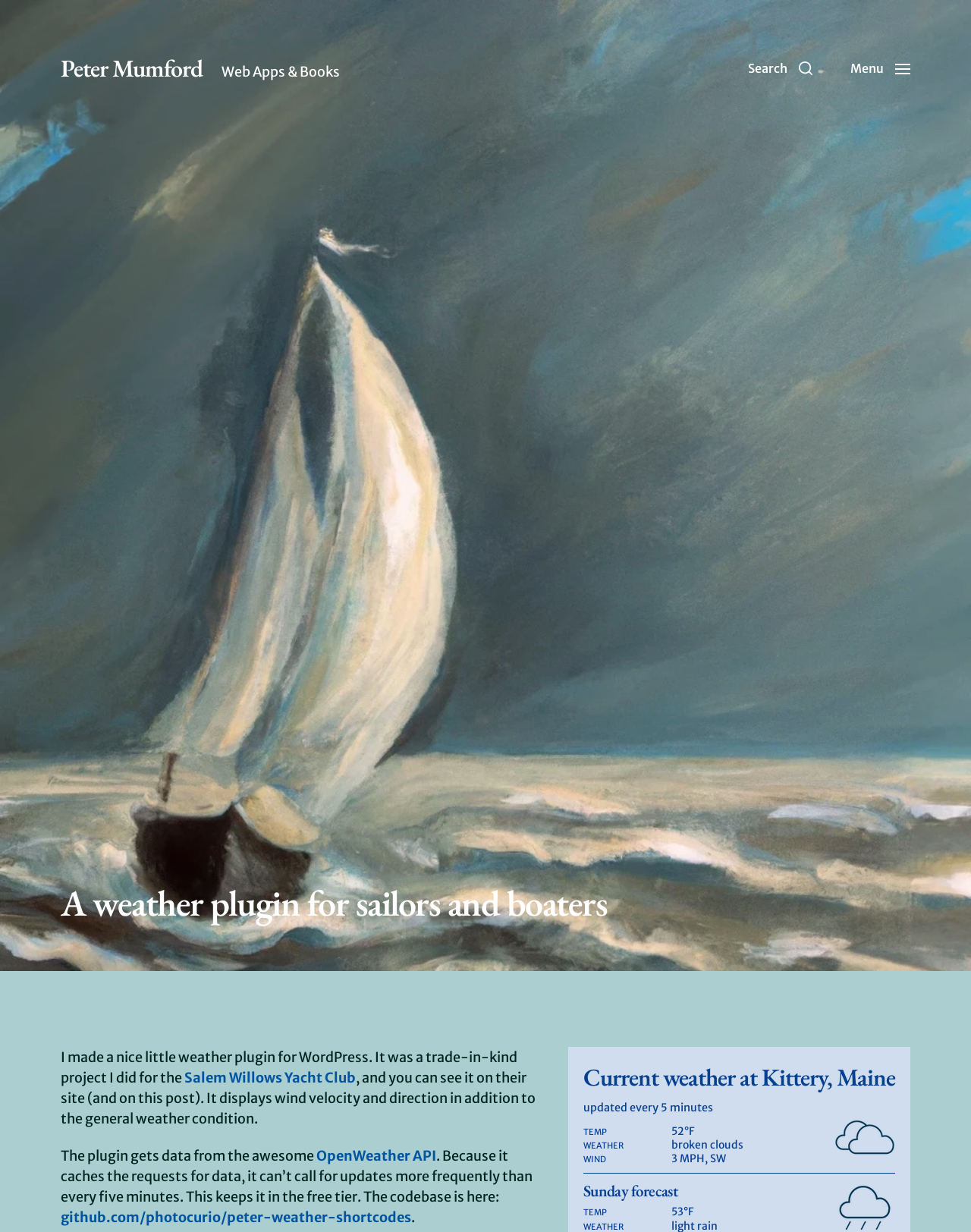Given the webpage screenshot and the description, determine the bounding box coordinates (top-left x, top-left y, bottom-right x, bottom-right y) that define the location of the UI element matching this description: Peter Mumford

[0.062, 0.046, 0.209, 0.065]